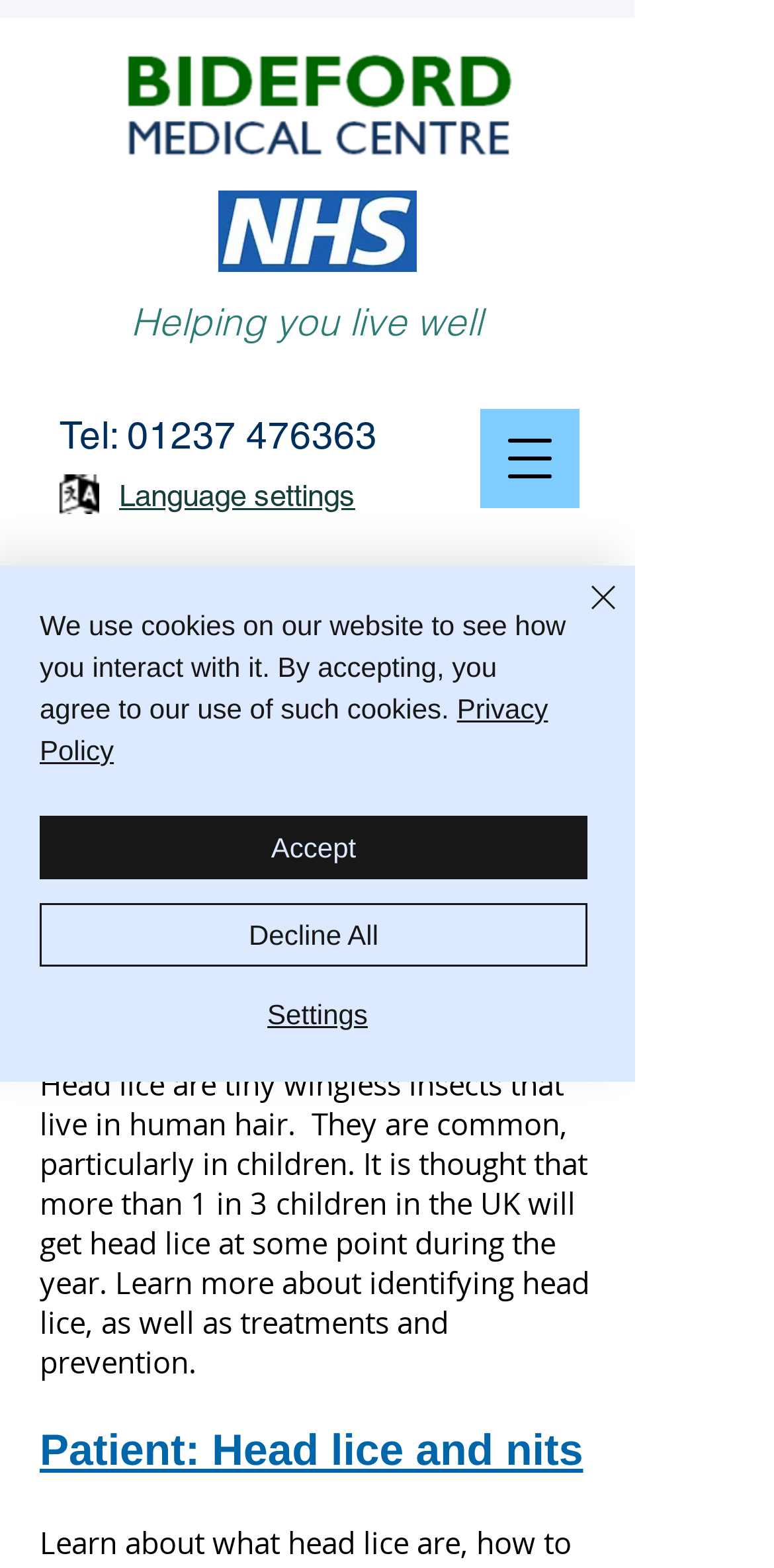What is the purpose of the 'Get health information' link?
Provide a detailed answer to the question, using the image to inform your response.

The link 'Get health information' is located below the heading 'Helping you live well' and is likely meant to provide access to health-related information, possibly on the same website or a related resource.